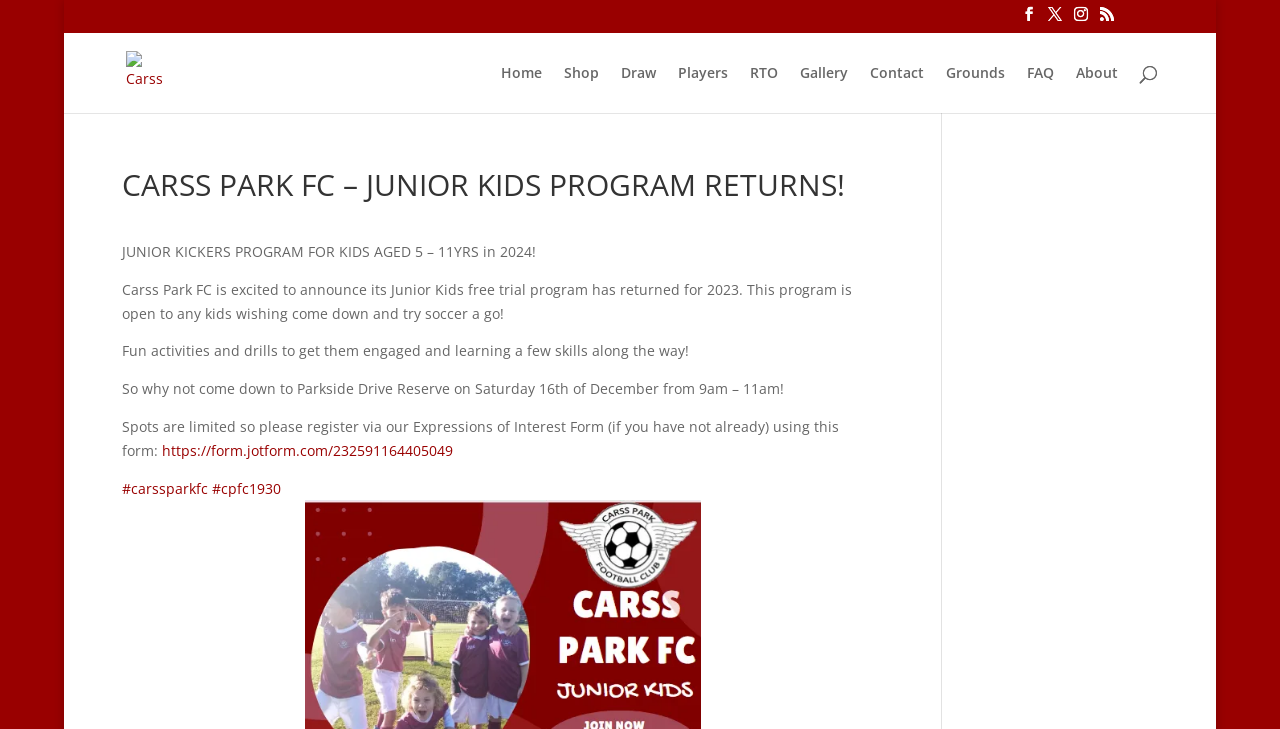Find the bounding box coordinates for the area that must be clicked to perform this action: "Register via the Expressions of Interest Form".

[0.126, 0.605, 0.354, 0.631]